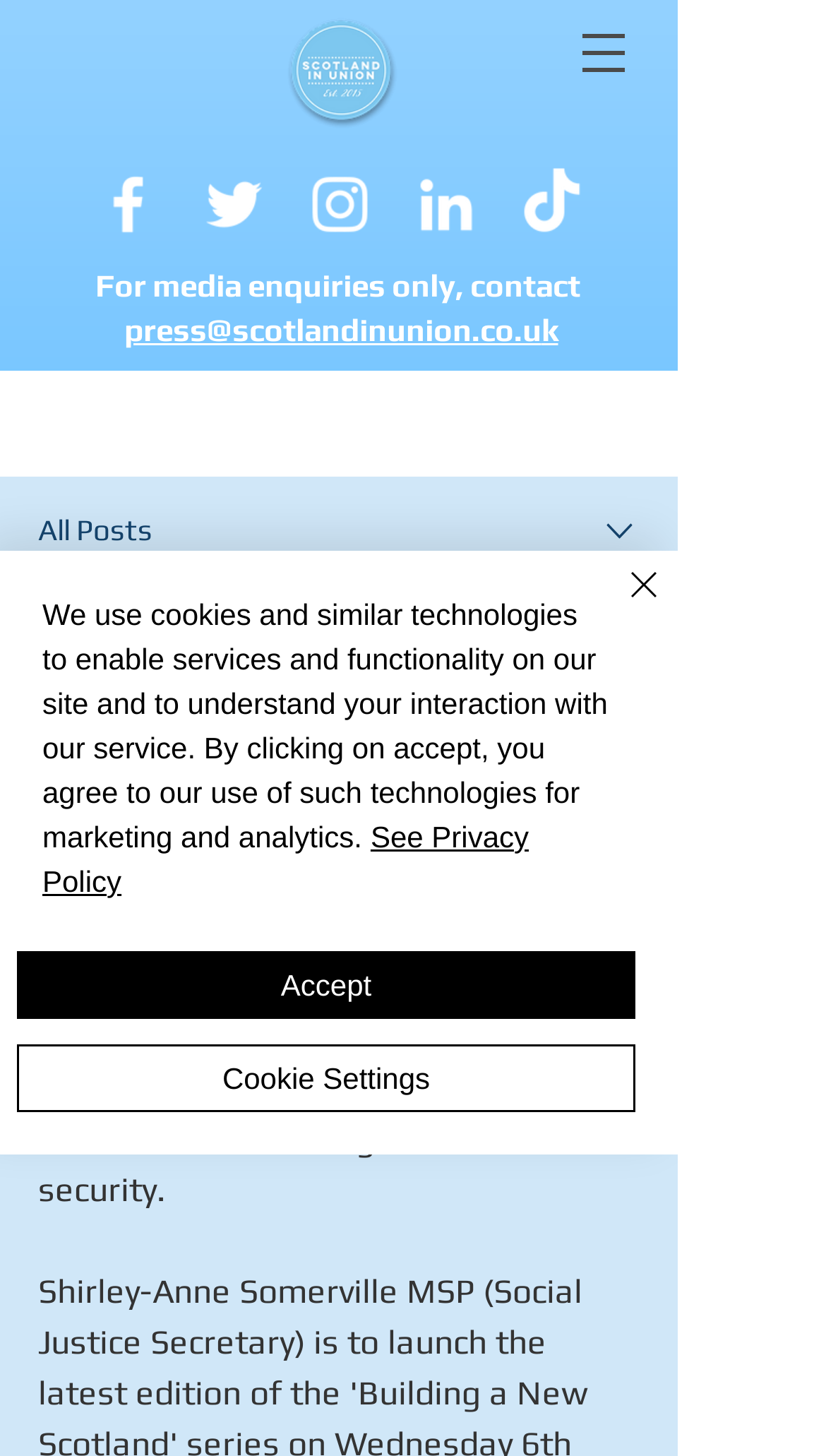What is the logo on the top left?
Could you answer the question with a detailed and thorough explanation?

The logo on the top left is SIU, which can be inferred from the image element with the description 'SIU.png' and bounding box coordinates [0.336, 0.007, 0.49, 0.095].